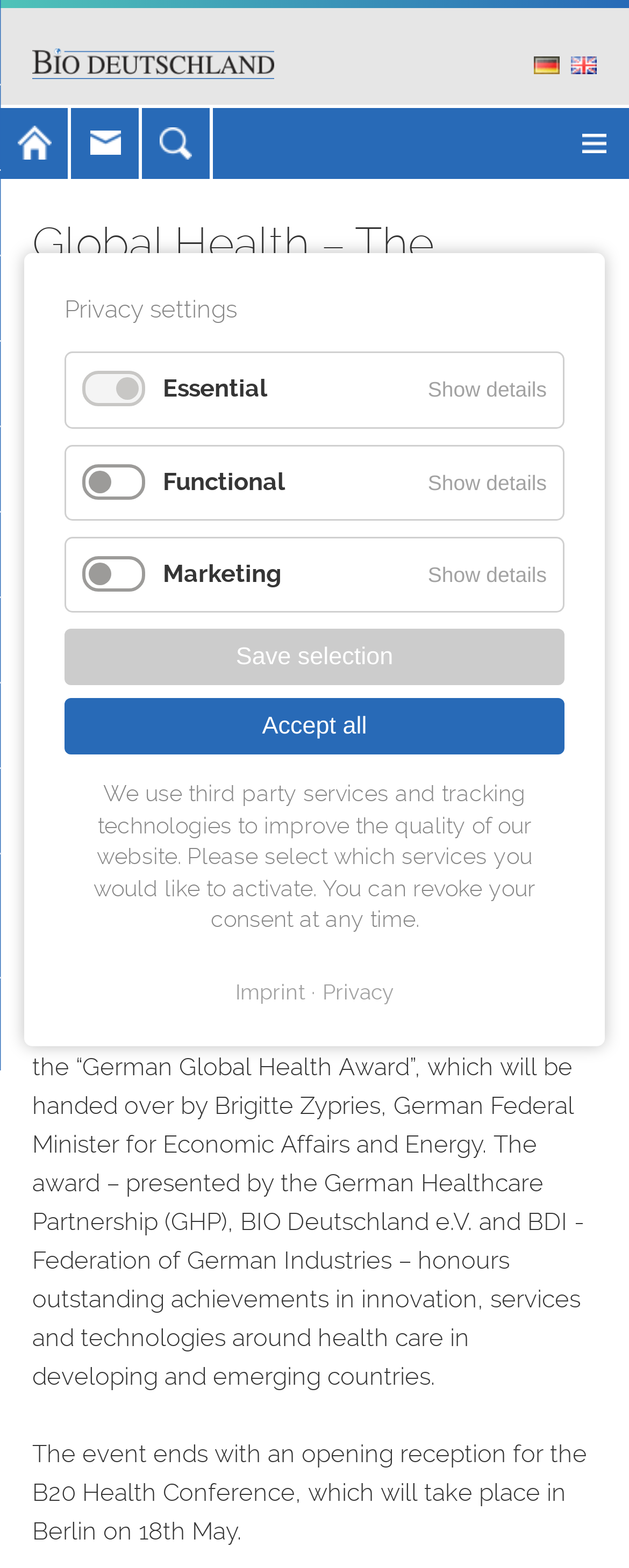What is the location of the event?
Give a detailed and exhaustive answer to the question.

I found the location of the event by looking at the static text element that says 'Berlin' which is located at the top of the webpage, below the heading.